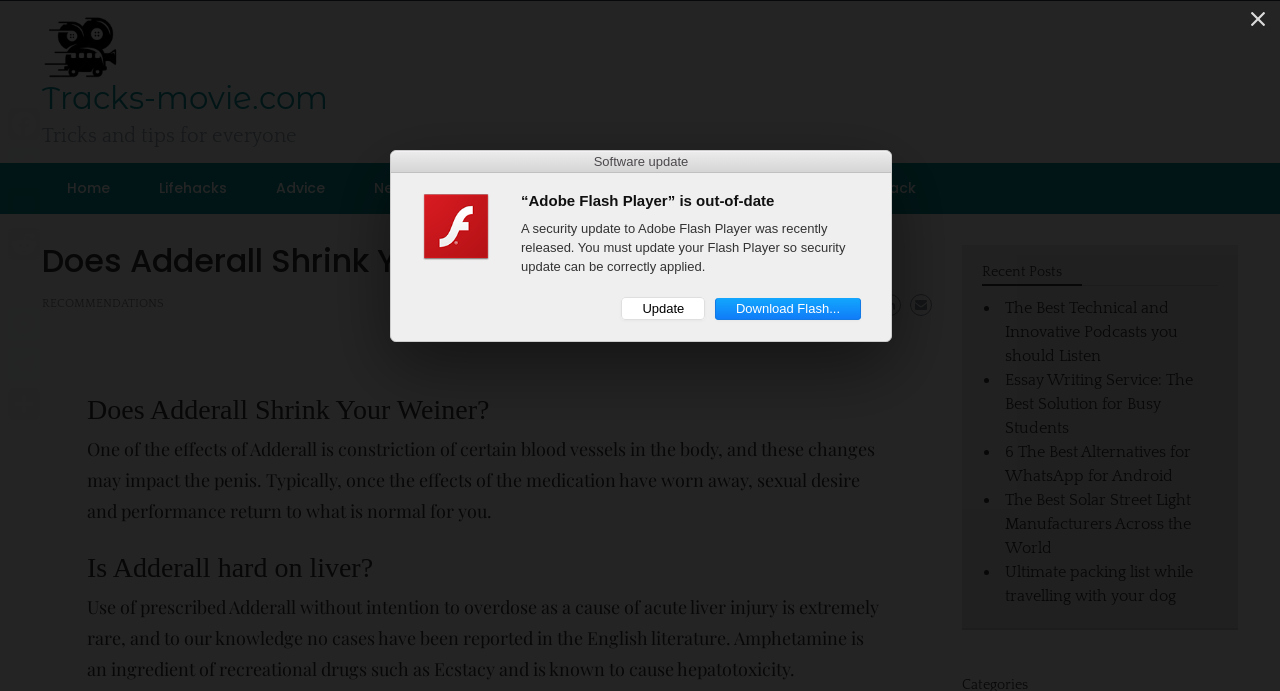Kindly determine the bounding box coordinates of the area that needs to be clicked to fulfill this instruction: "View the 'Recommendations' page".

[0.497, 0.236, 0.637, 0.31]